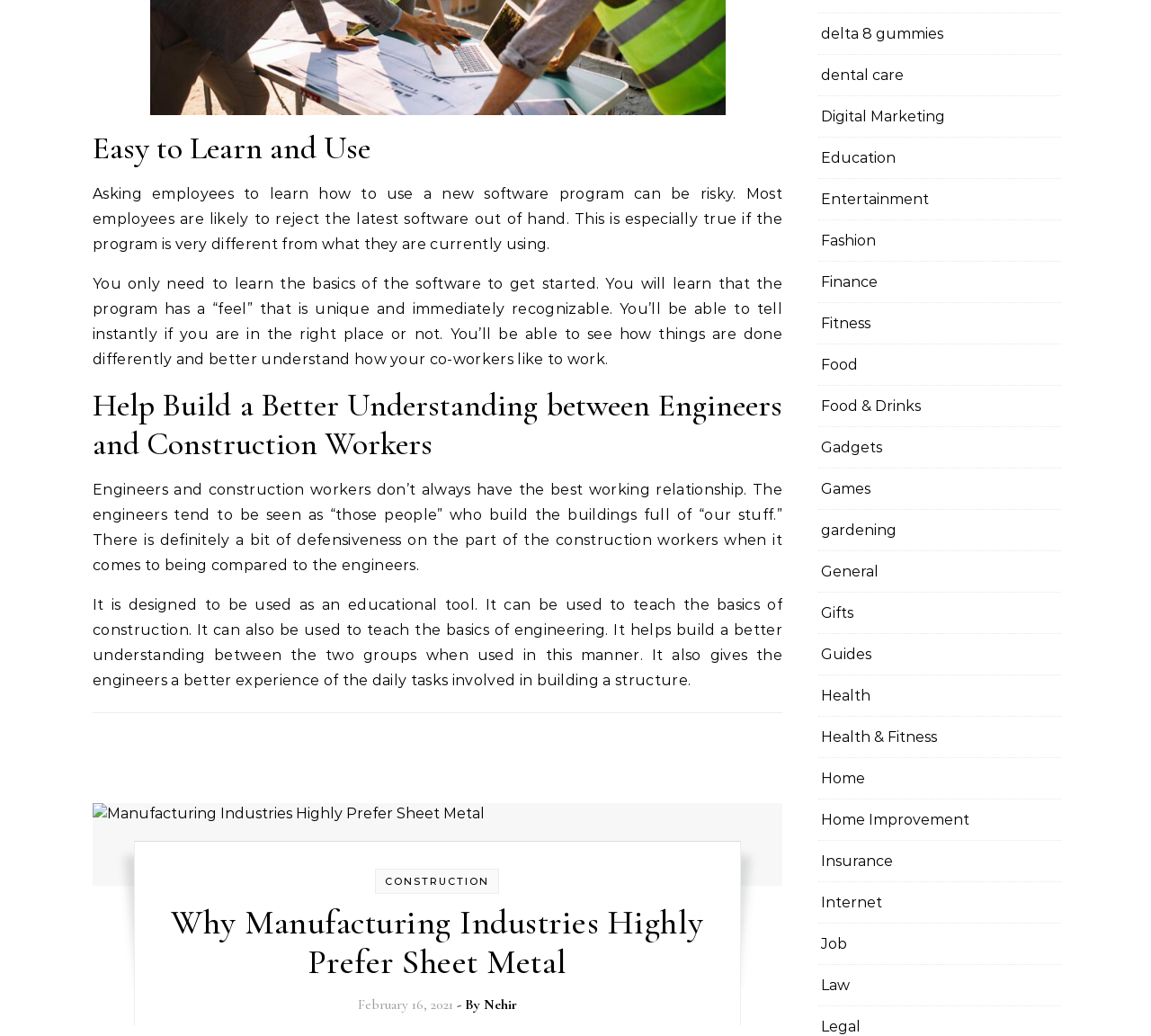Provide the bounding box coordinates for the specified HTML element described in this description: "Digital Marketing". The coordinates should be four float numbers ranging from 0 to 1, in the format [left, top, right, bottom].

[0.713, 0.093, 0.821, 0.132]